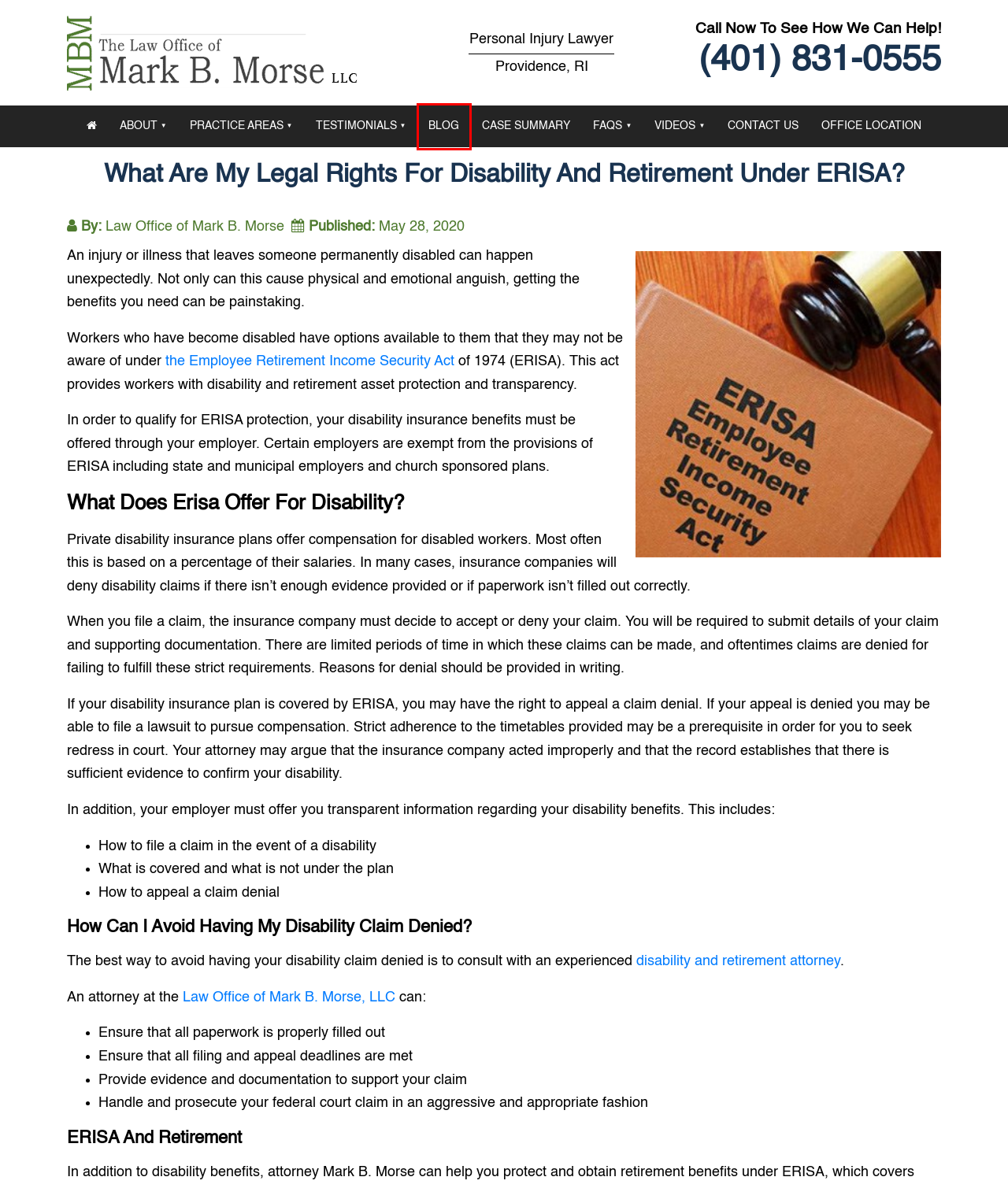You have a screenshot showing a webpage with a red bounding box around a UI element. Choose the webpage description that best matches the new page after clicking the highlighted element. Here are the options:
A. Personal Injury Attorney In Providence - 30+ Years Experience
B. Providence ERISA Lawyer : Disability & Retirement : Mark B. Morse
C. Blog - Law Office of Mark B. Morse, LLC
D. Our Location - The Law Office Of Mark B. Morse LLC
E. Rhode Island Personal injury & Car Accident lawyer, Providence
F. Case Summary - The Law Office Of Mark B. Morse LLC
G. Our Community Service Efforts : Law Office of Mark B. Morse
H. Contact Us - The Law Office Of Mark B. Morse LLC

C